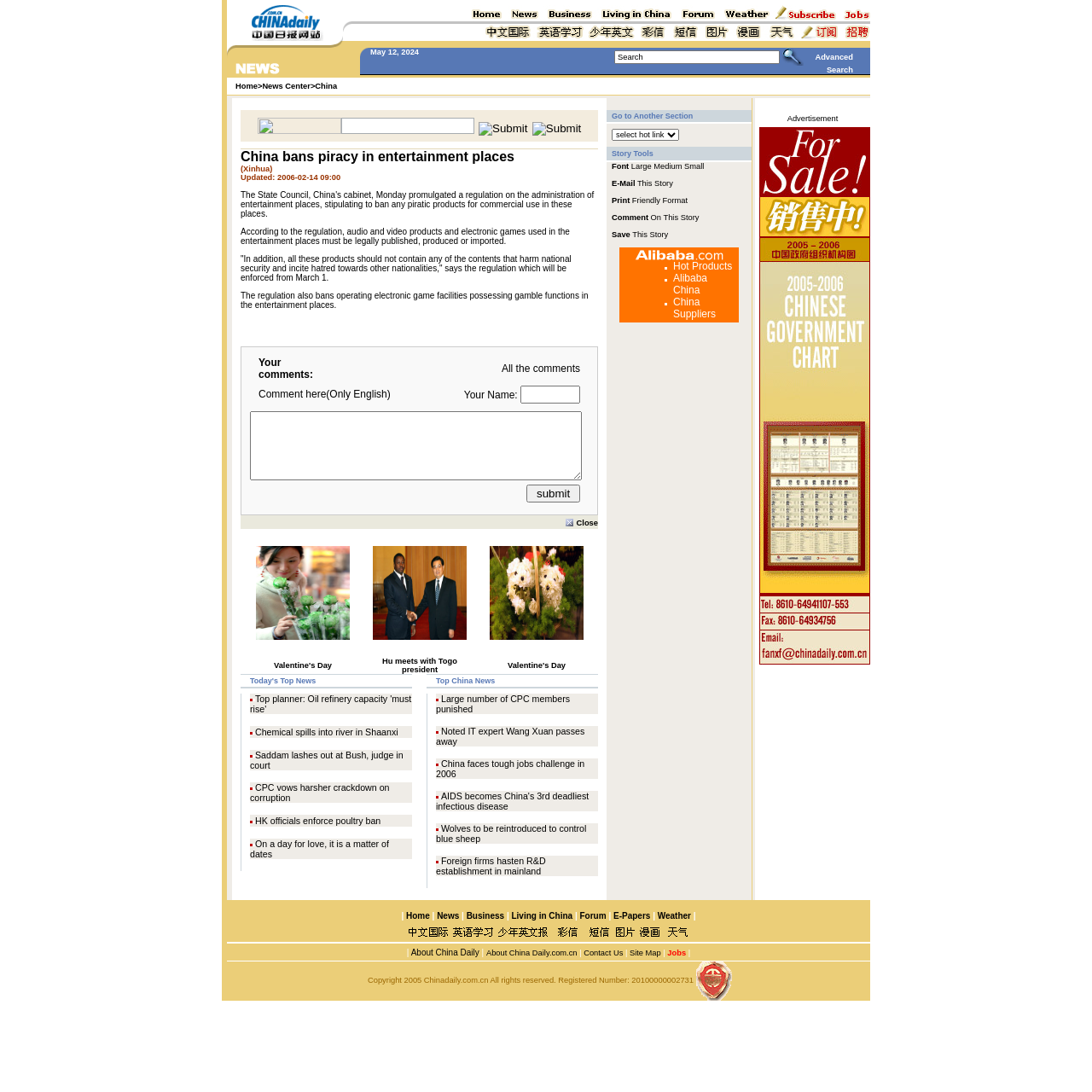Please reply to the following question using a single word or phrase: 
What is the purpose of the regulation?

To ban piracy